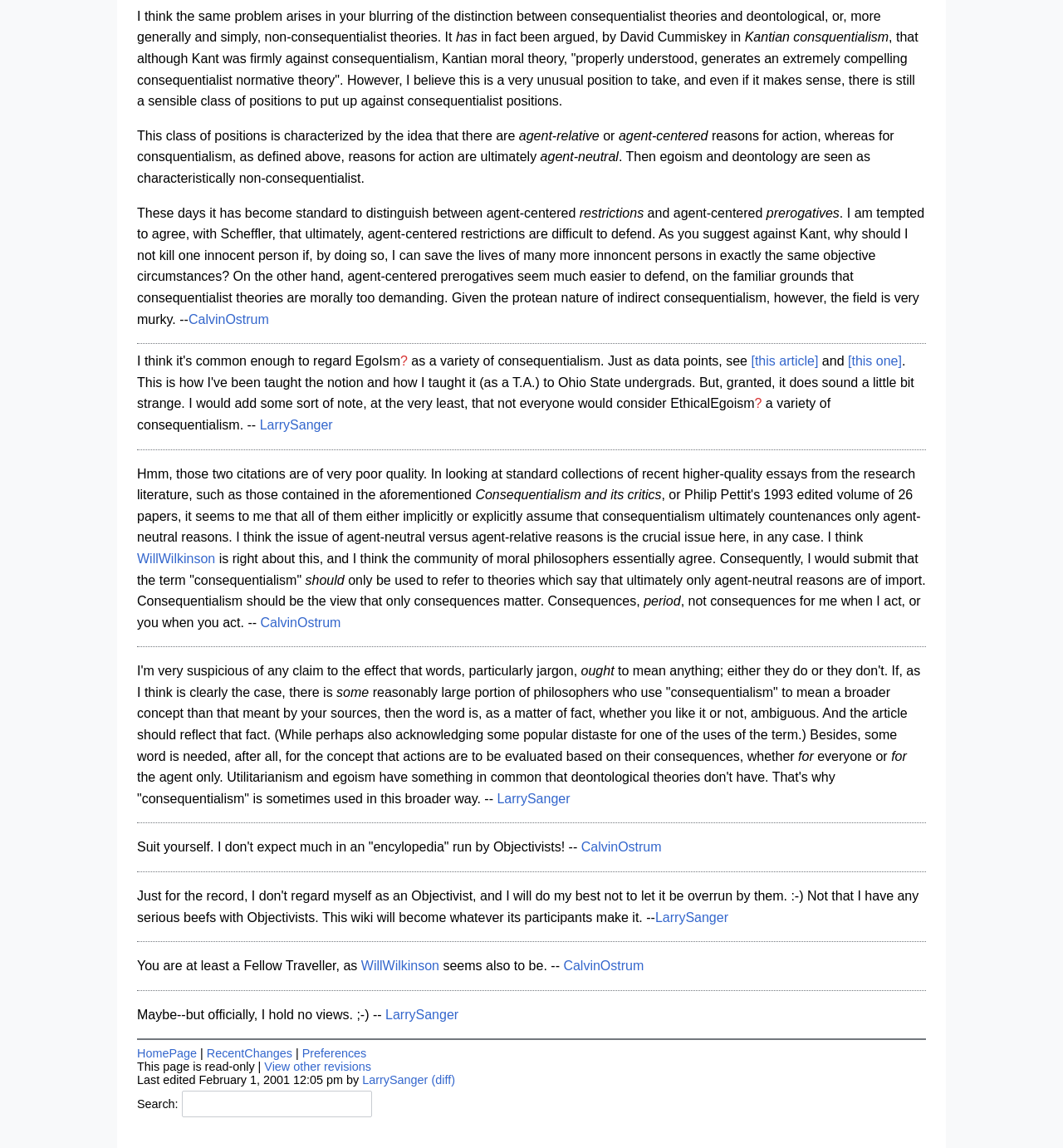Please specify the bounding box coordinates of the clickable section necessary to execute the following command: "Click the 'More actions' button".

None